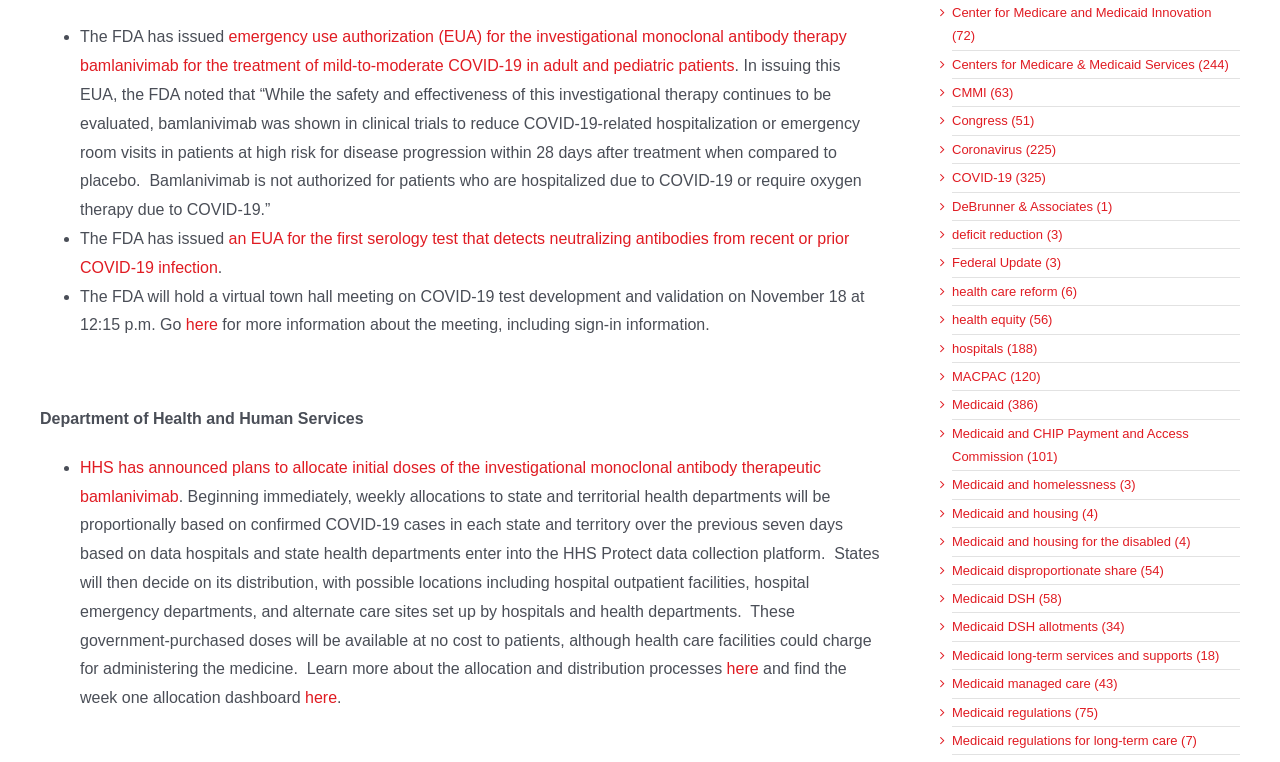Given the element description, predict the bounding box coordinates in the format (top-left x, top-left y, bottom-right x, bottom-right y). Make sure all values are between 0 and 1. Here is the element description: Medicaid and housing (4)

[0.744, 0.659, 0.961, 0.689]